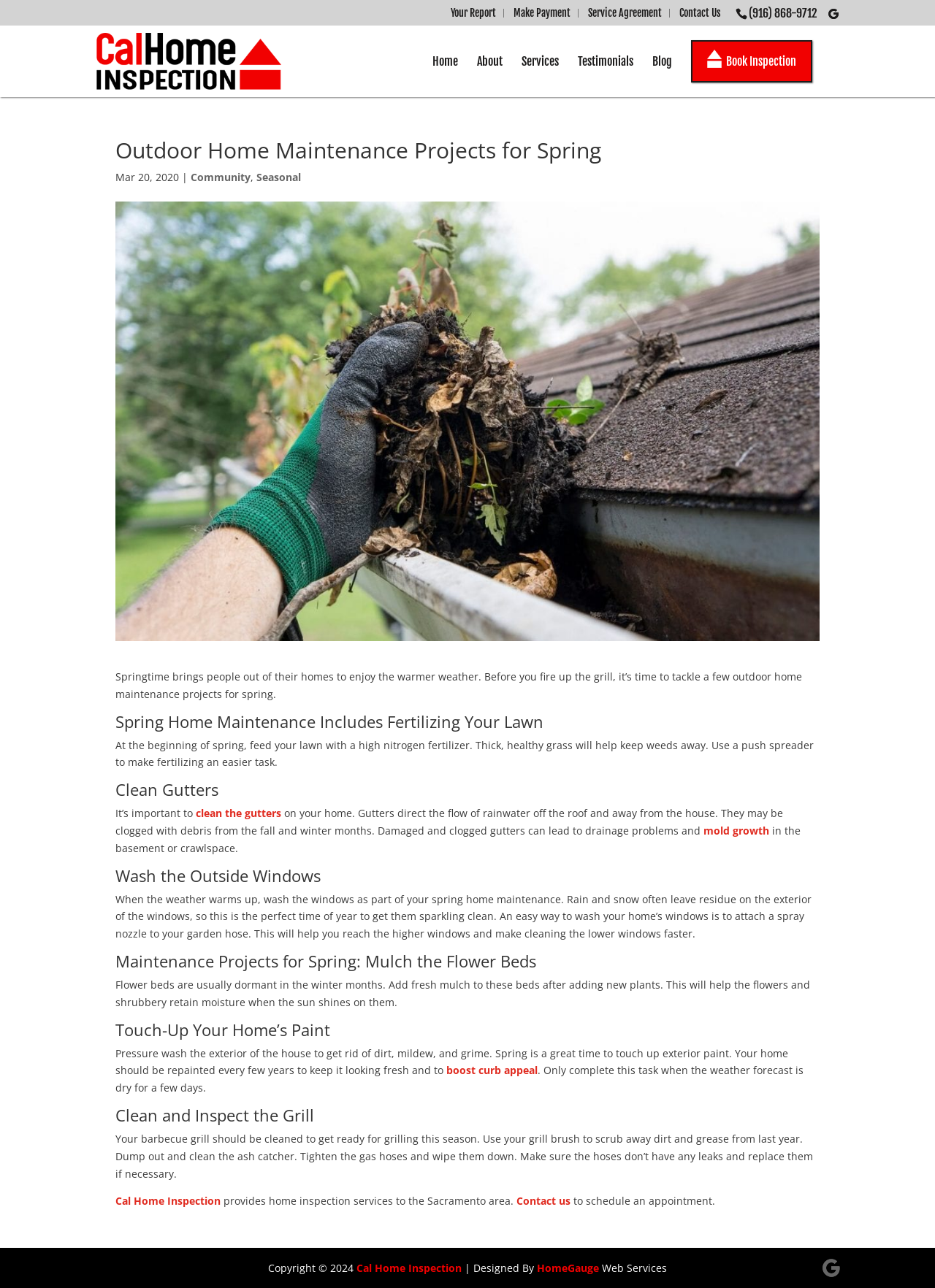Provide a thorough and detailed response to the question by examining the image: 
What is the phone number to contact Cal Home Inspection?

I found the phone number by looking at the top right corner of the webpage, where it says '(916) 868-9712' as a link.